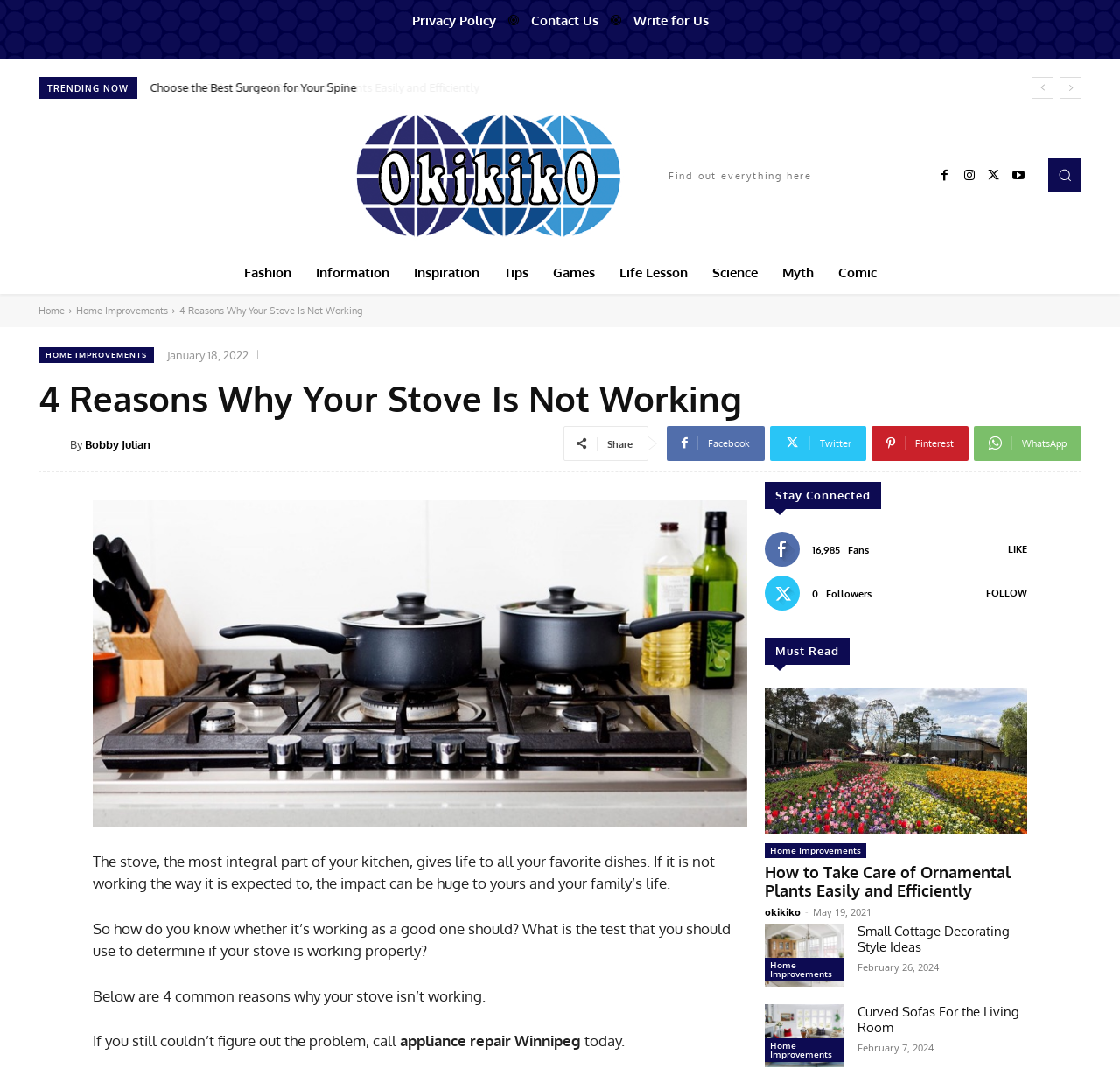Answer the following query concisely with a single word or phrase:
What is the author of the article?

Bobby Julian